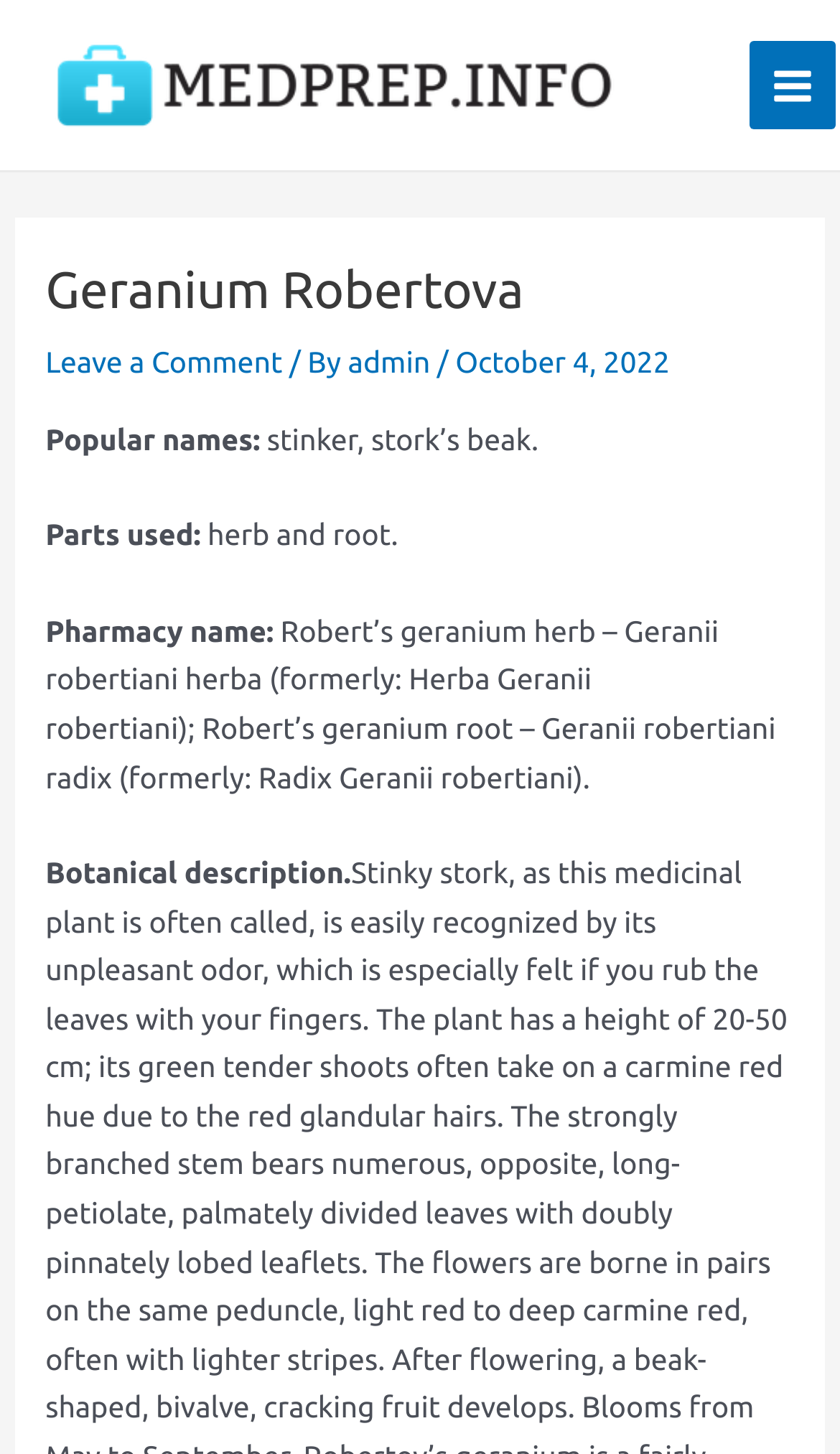How many links are there in the header section?
Answer with a single word or short phrase according to what you see in the image.

2